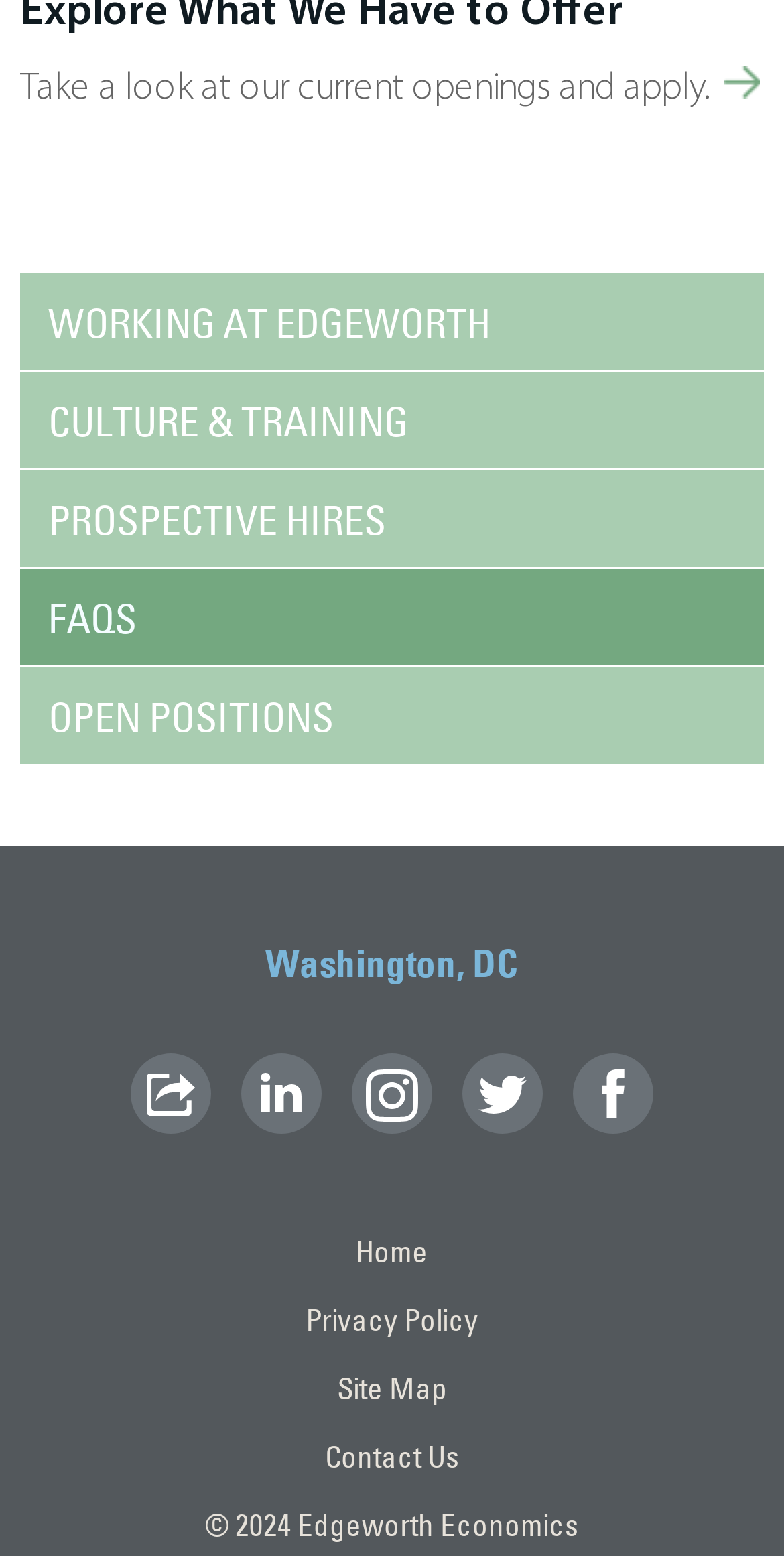Using the element description: "Gum Disease (Bone Eater)", determine the bounding box coordinates. The coordinates should be in the format [left, top, right, bottom], with values between 0 and 1.

None